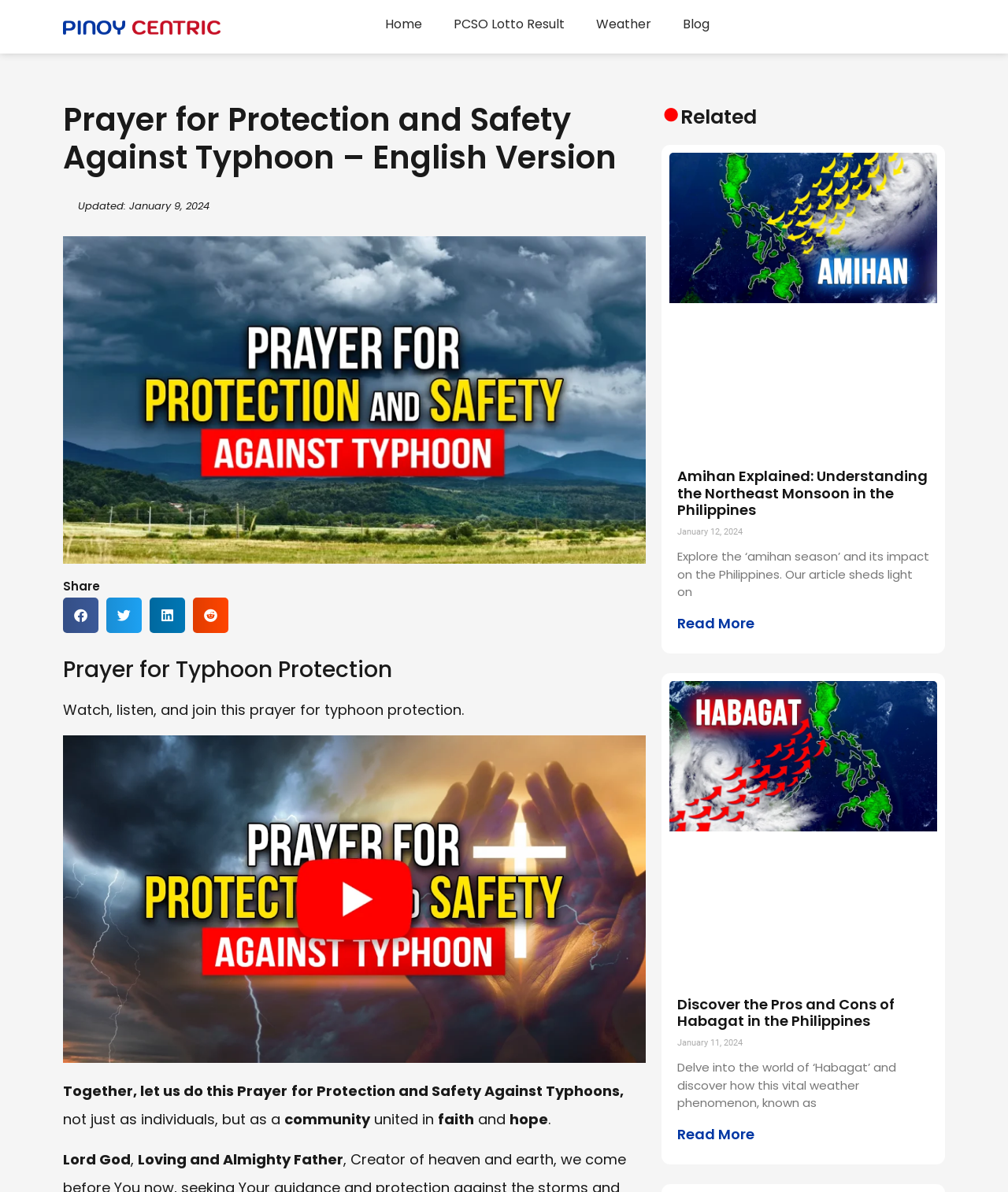Please identify the bounding box coordinates of the element's region that I should click in order to complete the following instruction: "Click the 'Home' link". The bounding box coordinates consist of four float numbers between 0 and 1, i.e., [left, top, right, bottom].

[0.374, 0.011, 0.427, 0.03]